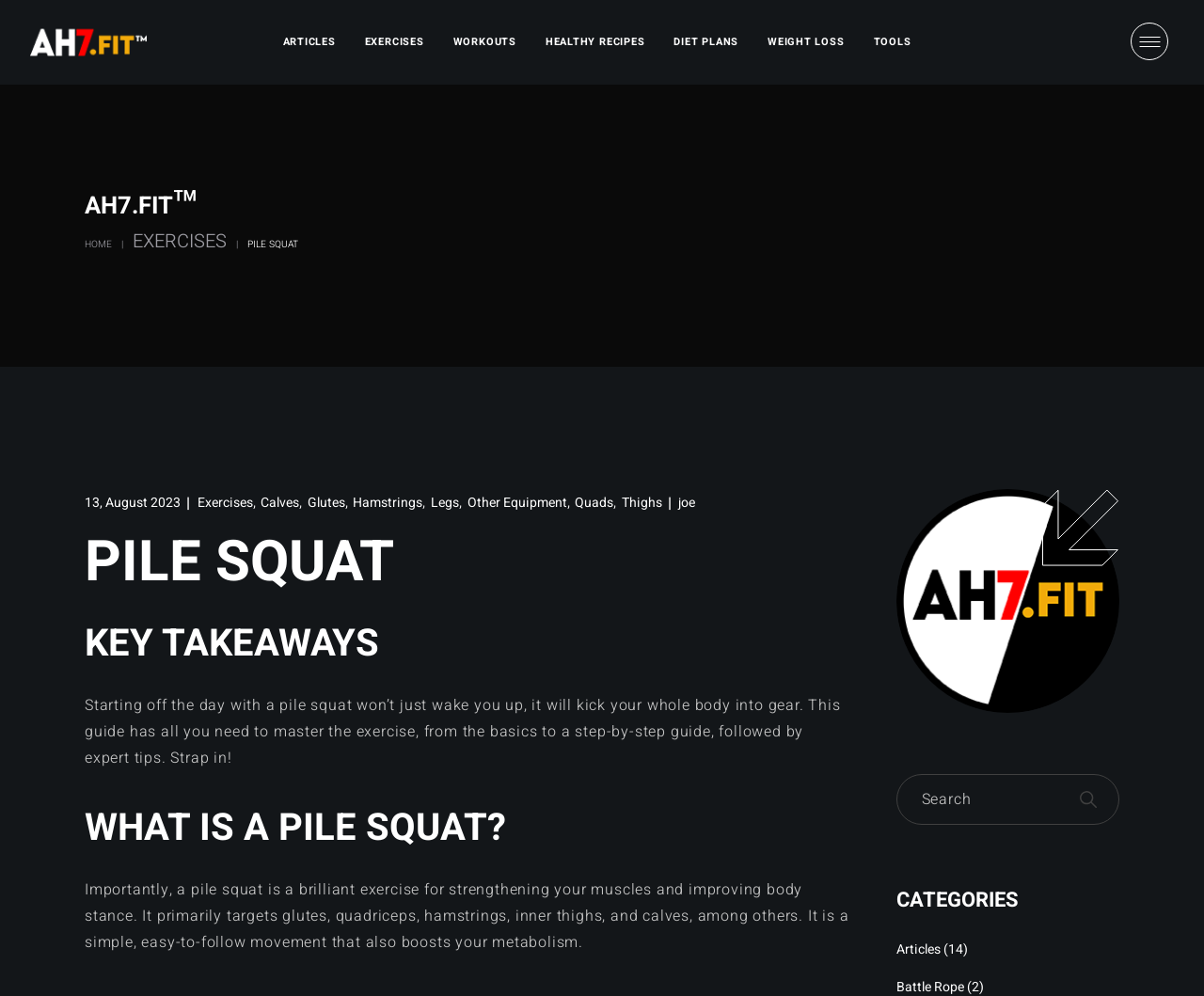Provide a comprehensive description of the webpage.

This webpage is about the Pile Squat exercise, with the title "Pile Squat | AH7.fit" at the top. The page has a logo of AH7.fit at the top left corner, which is a dark and light logo. Below the logo, there is a navigation menu with links to various sections of the website, including Articles, Exercises, Workouts, Healthy Recipes, Diet Plans, Weight Loss, and Tools.

On the top right corner, there is a small image and a link to an unknown page. Below the navigation menu, there is a heading "AH7.FIT" followed by links to the Home and Exercises pages.

The main content of the page starts with a heading "PILE SQUAT" and a subheading "13, August 2023" with links to related categories such as Exercises, Calves, Glutes, Hamstrings, Legs, and Others. Below this, there is a brief introduction to the Pile Squat exercise, stating its benefits and targets.

The page then has several sections, including "KEY TAKEAWAYS", "WHAT IS A PILE SQUAT?", and "CATEGORIES". The "KEY TAKEAWAYS" section provides a brief summary of the exercise, while the "WHAT IS A PILE SQUAT?" section explains the exercise in more detail, including its benefits and targets.

At the bottom of the page, there is a search bar with a button and a link to the AH7.fit website. There is also a "CATEGORIES" section with a link to Articles and a count of 14 articles.

Overall, the webpage is well-structured and easy to navigate, with clear headings and concise text. The content is focused on providing information about the Pile Squat exercise and its benefits.